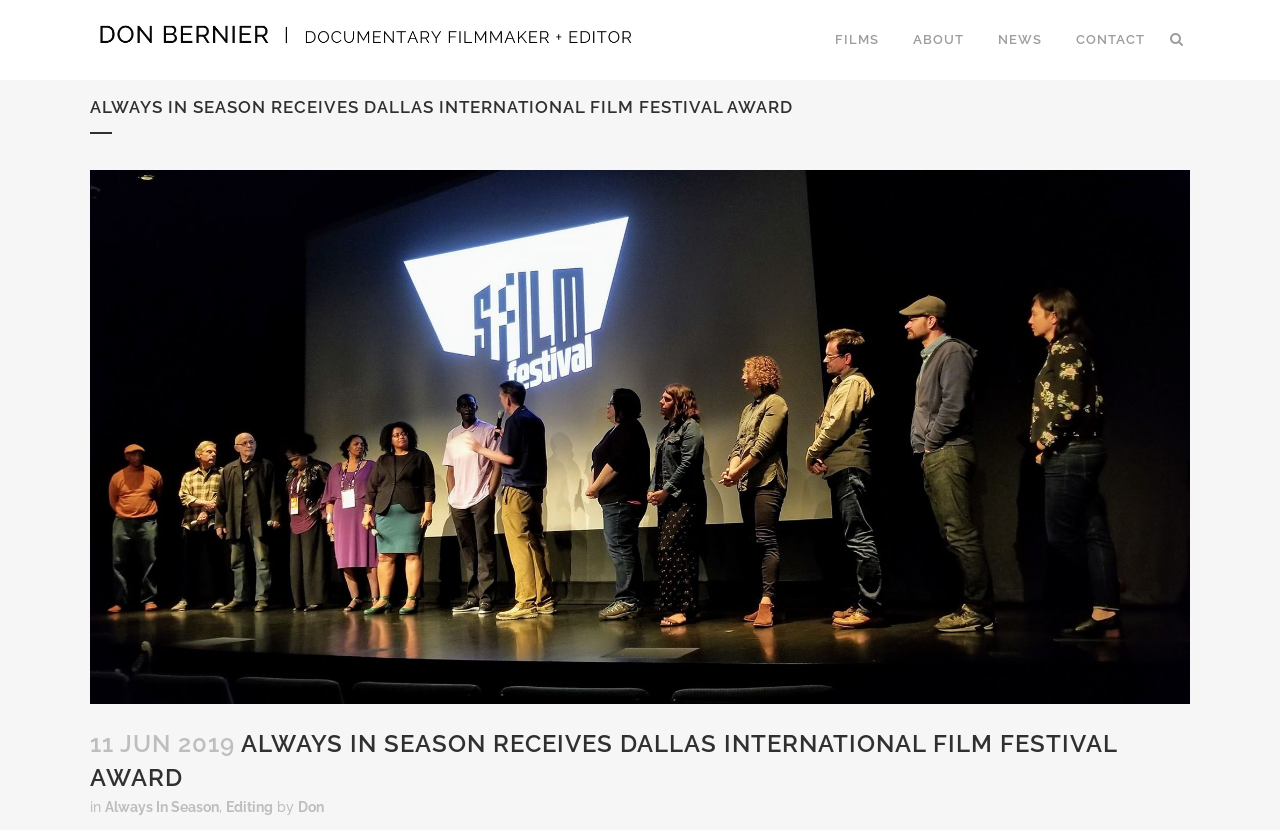Predict the bounding box coordinates of the area that should be clicked to accomplish the following instruction: "Read about Don Bernier". The bounding box coordinates should consist of four float numbers between 0 and 1, i.e., [left, top, right, bottom].

[0.233, 0.962, 0.253, 0.982]